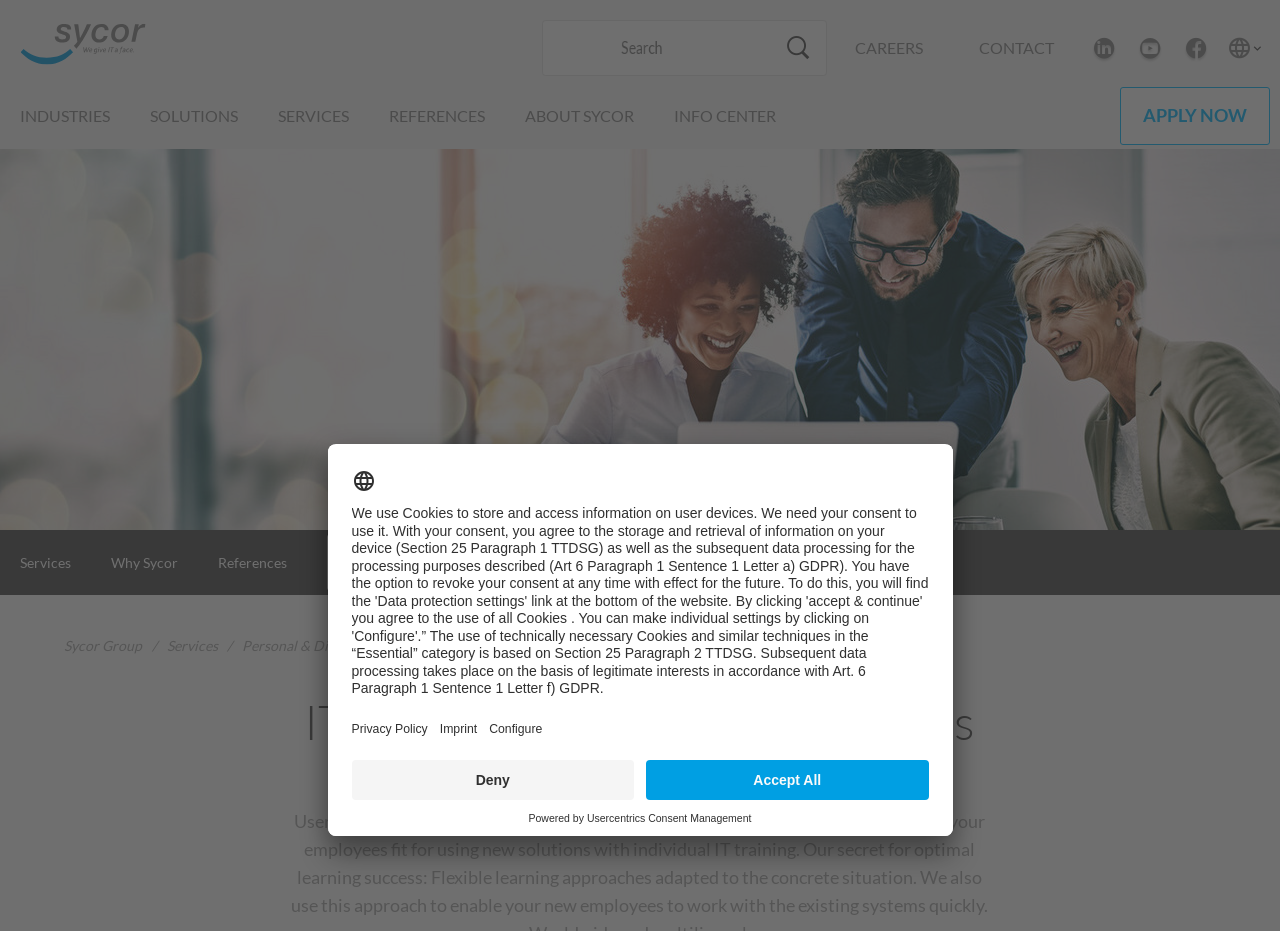What is the last item in the main navigation menu?
Provide a concise answer using a single word or phrase based on the image.

INFO CENTER